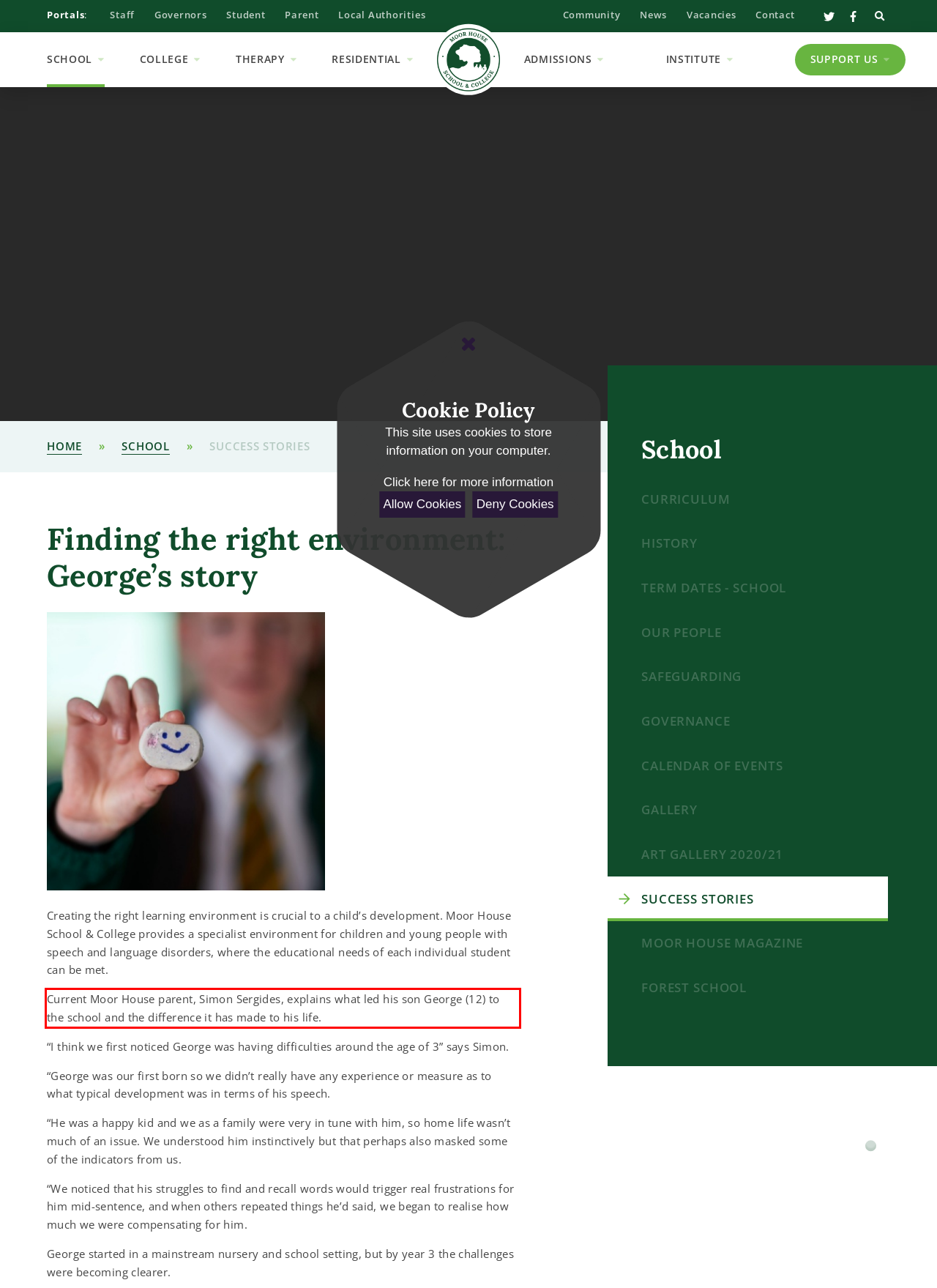Please perform OCR on the text within the red rectangle in the webpage screenshot and return the text content.

Current Moor House parent, Simon Sergides, explains what led his son George (12) to the school and the difference it has made to his life.